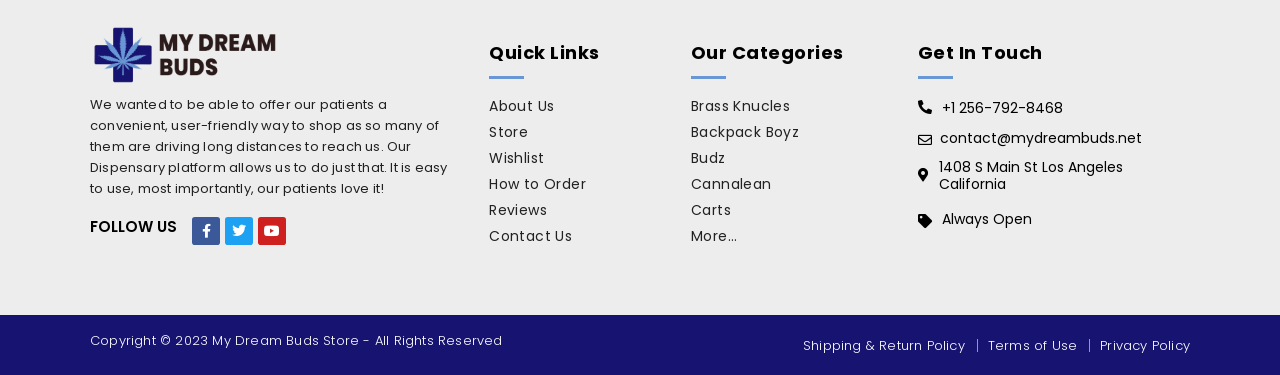Please determine the bounding box coordinates of the section I need to click to accomplish this instruction: "Get in touch through phone".

[0.717, 0.268, 0.83, 0.313]